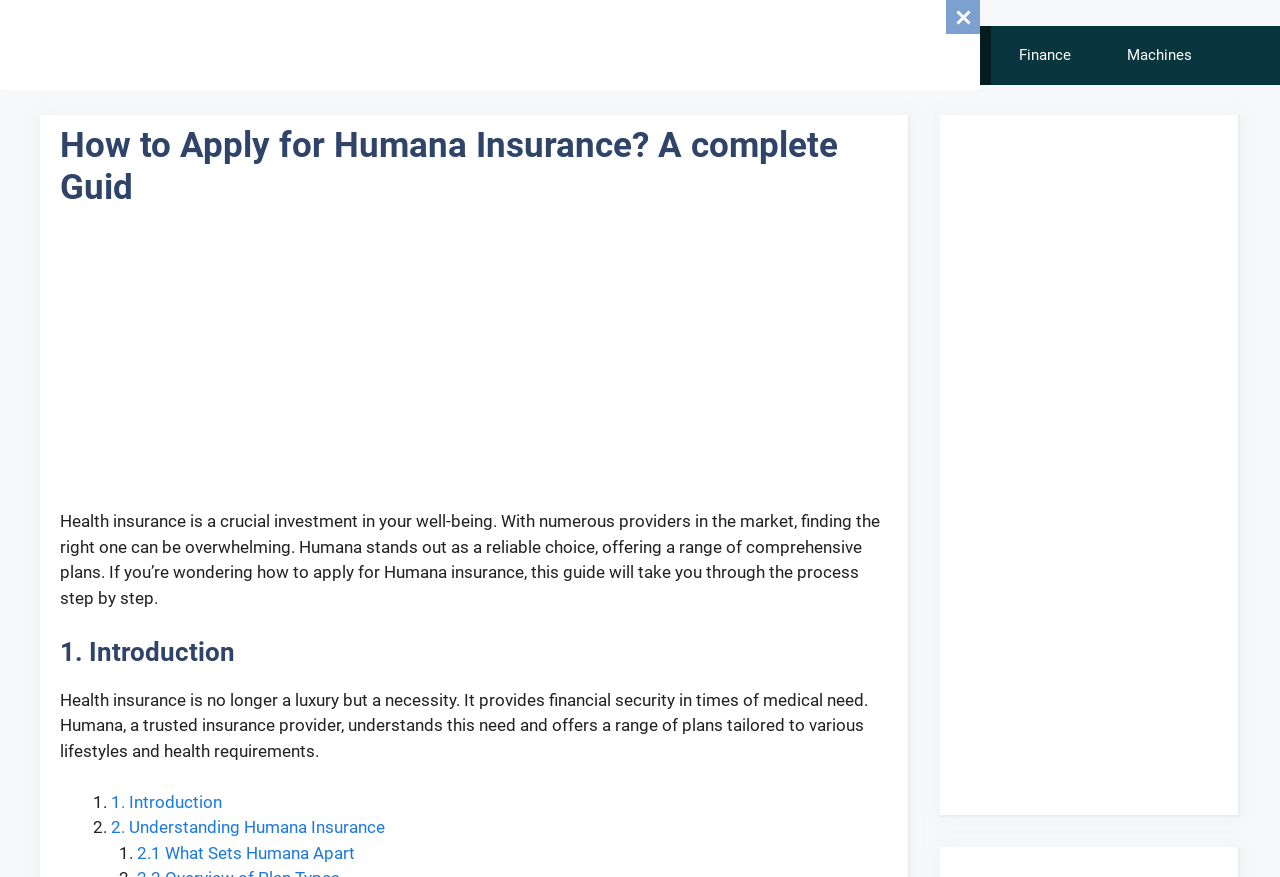Pinpoint the bounding box coordinates of the element to be clicked to execute the instruction: "Click the 'European Commission | Cookies Policy' link".

[0.417, 0.718, 0.62, 0.74]